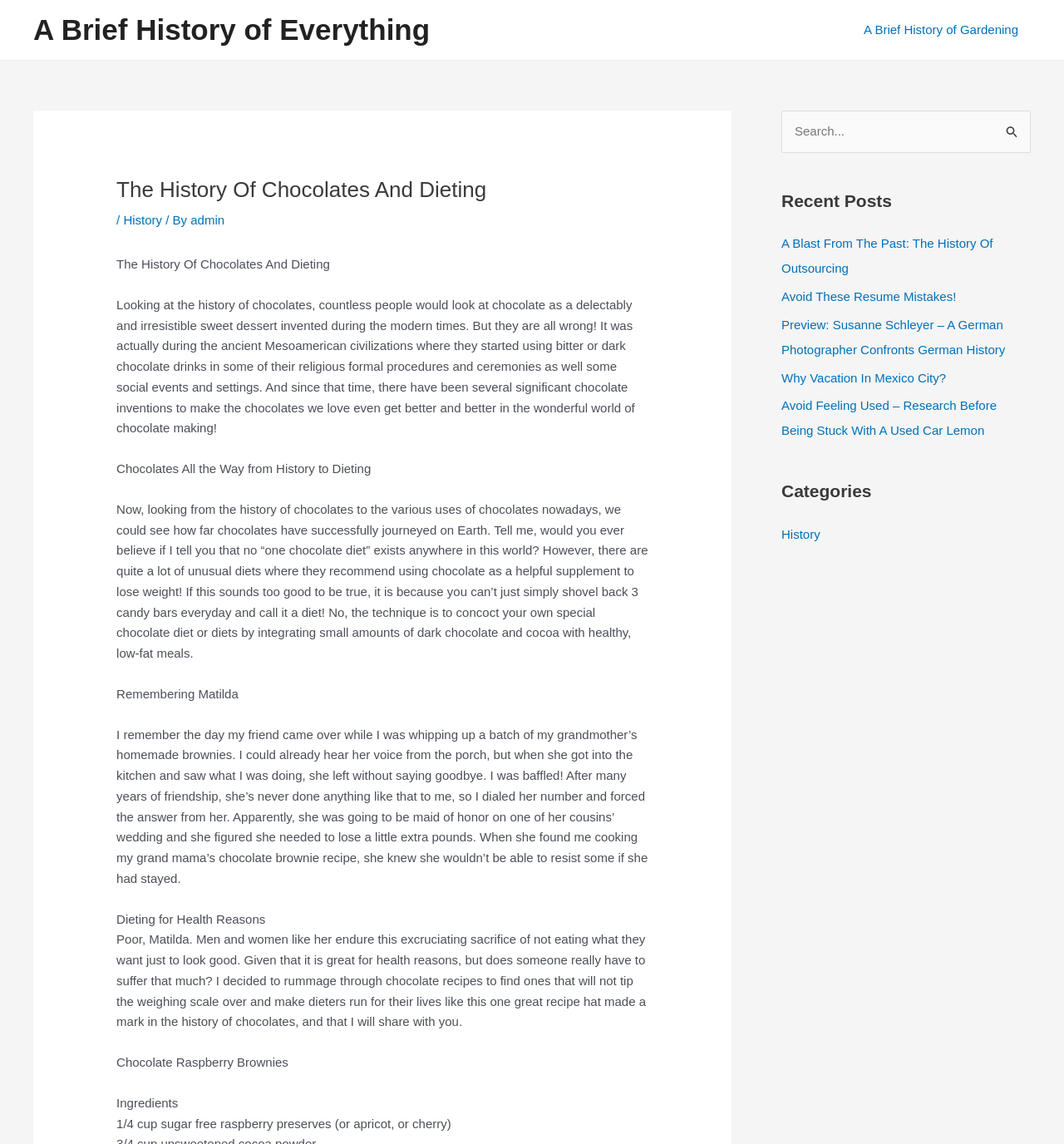Can you find the bounding box coordinates for the element to click on to achieve the instruction: "Log in"?

None